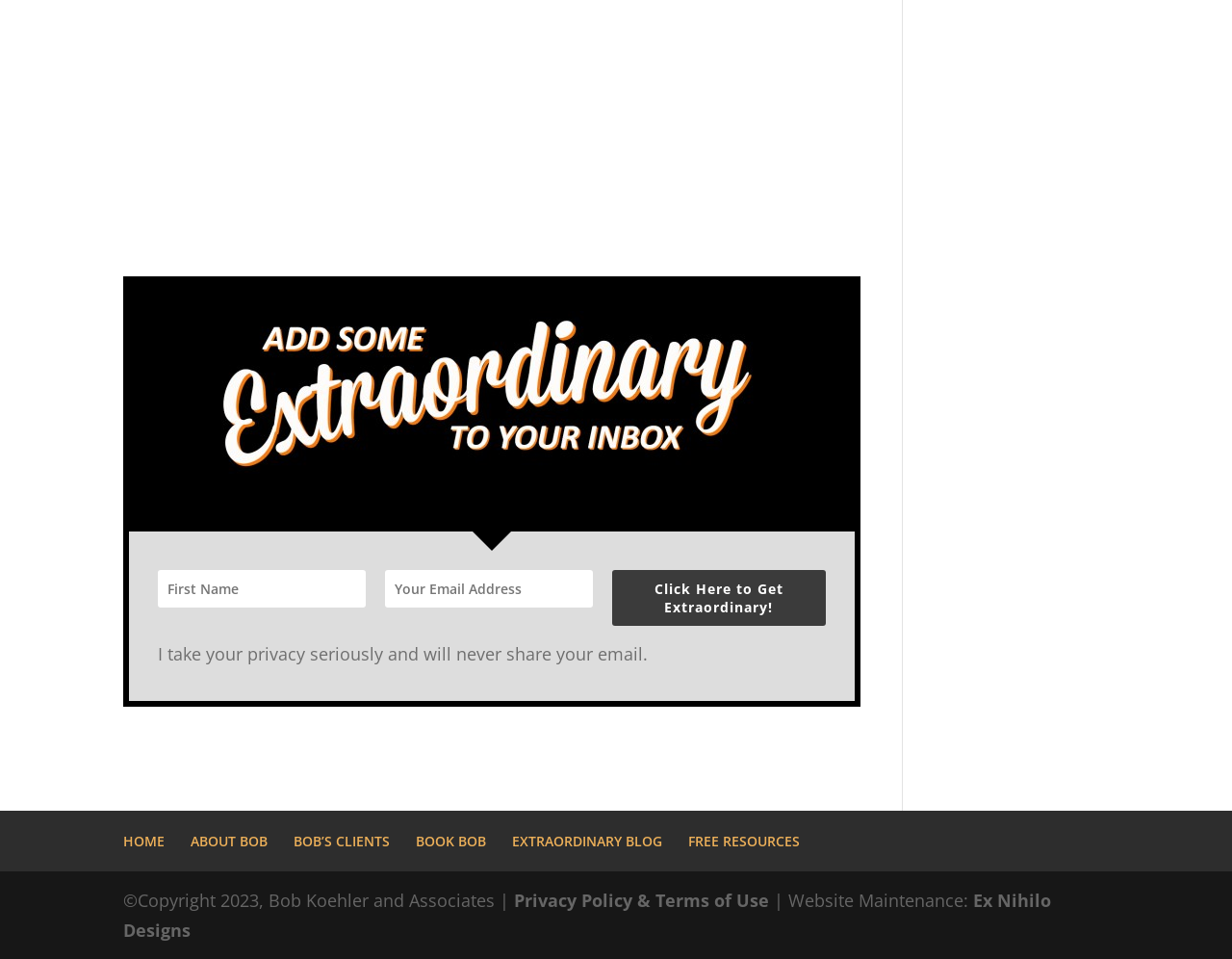What is the text on the image?
Answer with a single word or phrase by referring to the visual content.

Extraordinary Bob Updates